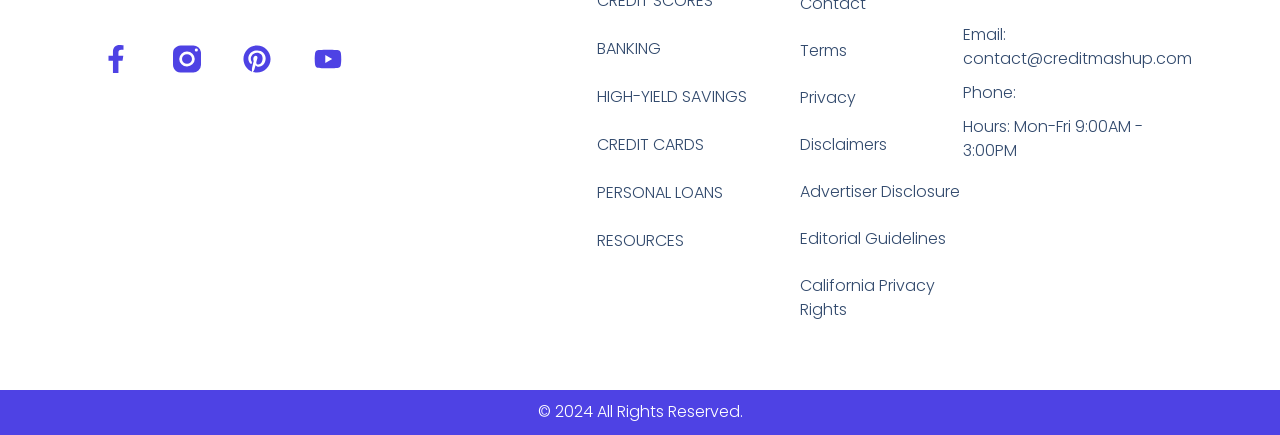Give a one-word or short-phrase answer to the following question: 
What year is the copyright reserved?

2024